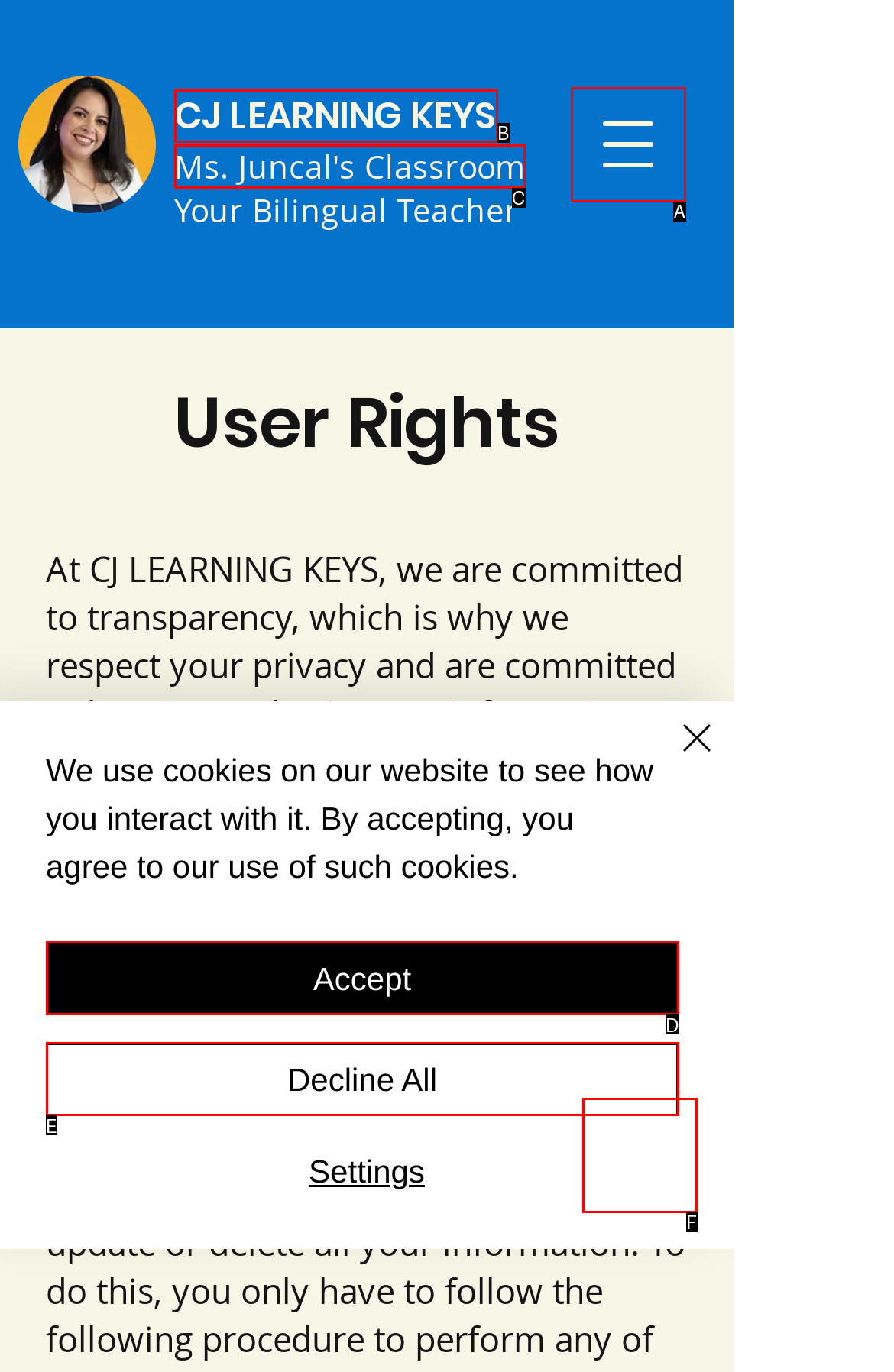Choose the letter of the UI element that aligns with the following description: CJ LEARNING KEYS
State your answer as the letter from the listed options.

B